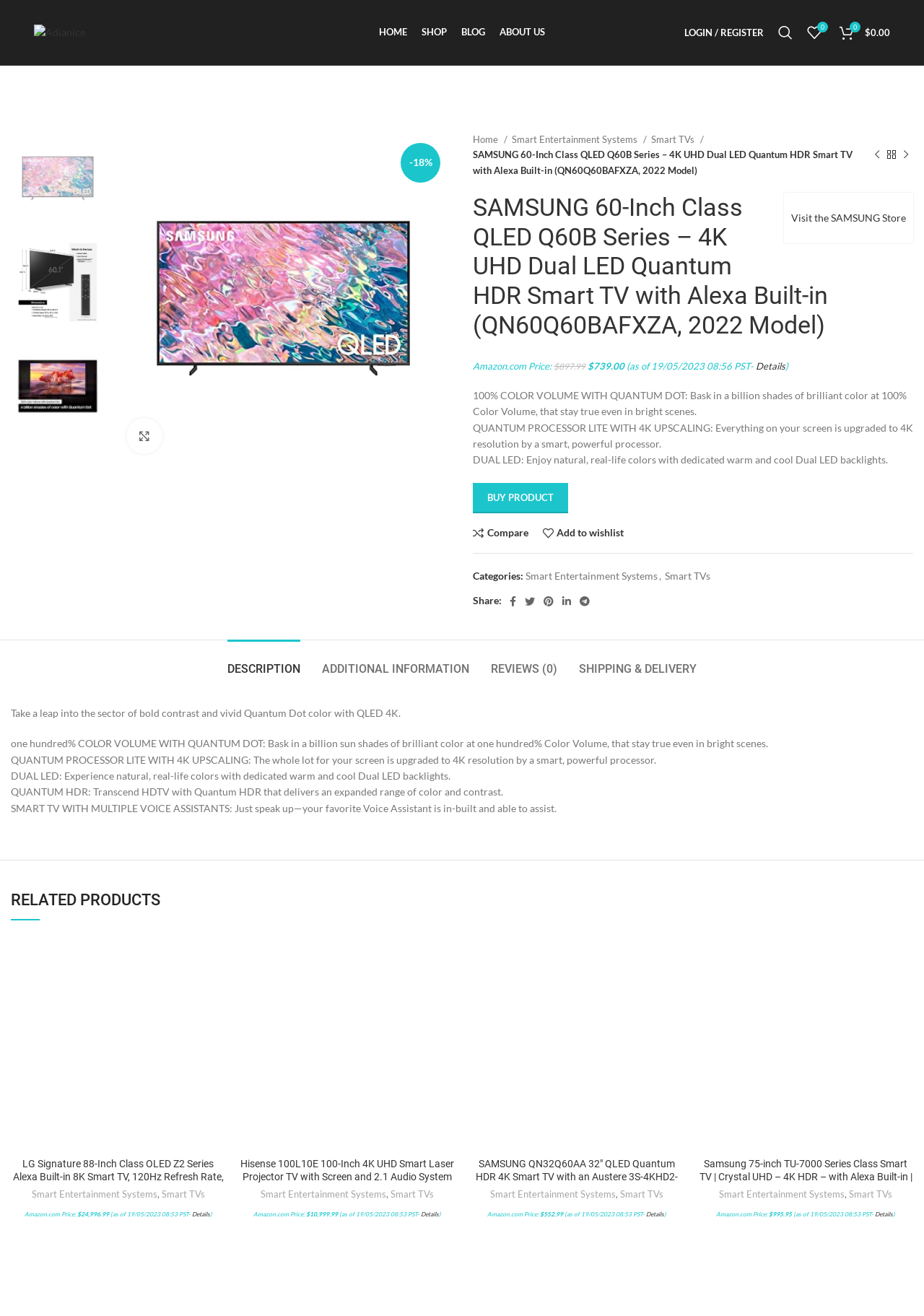Reply to the question with a single word or phrase:
Is the TV a smart TV?

Yes